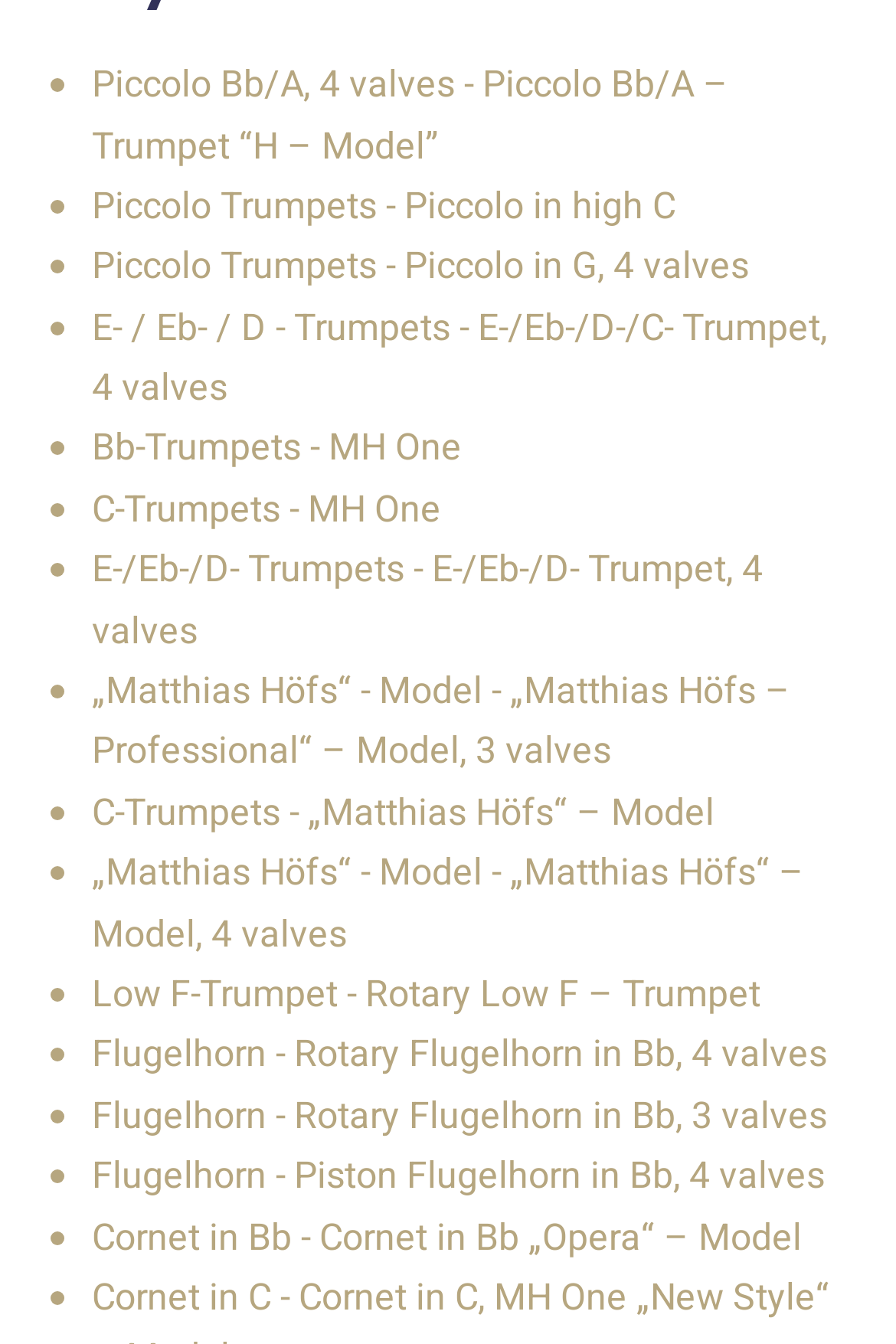Please give a short response to the question using one word or a phrase:
What type of instruments are listed on this webpage?

Trumpets and Flugelhorns